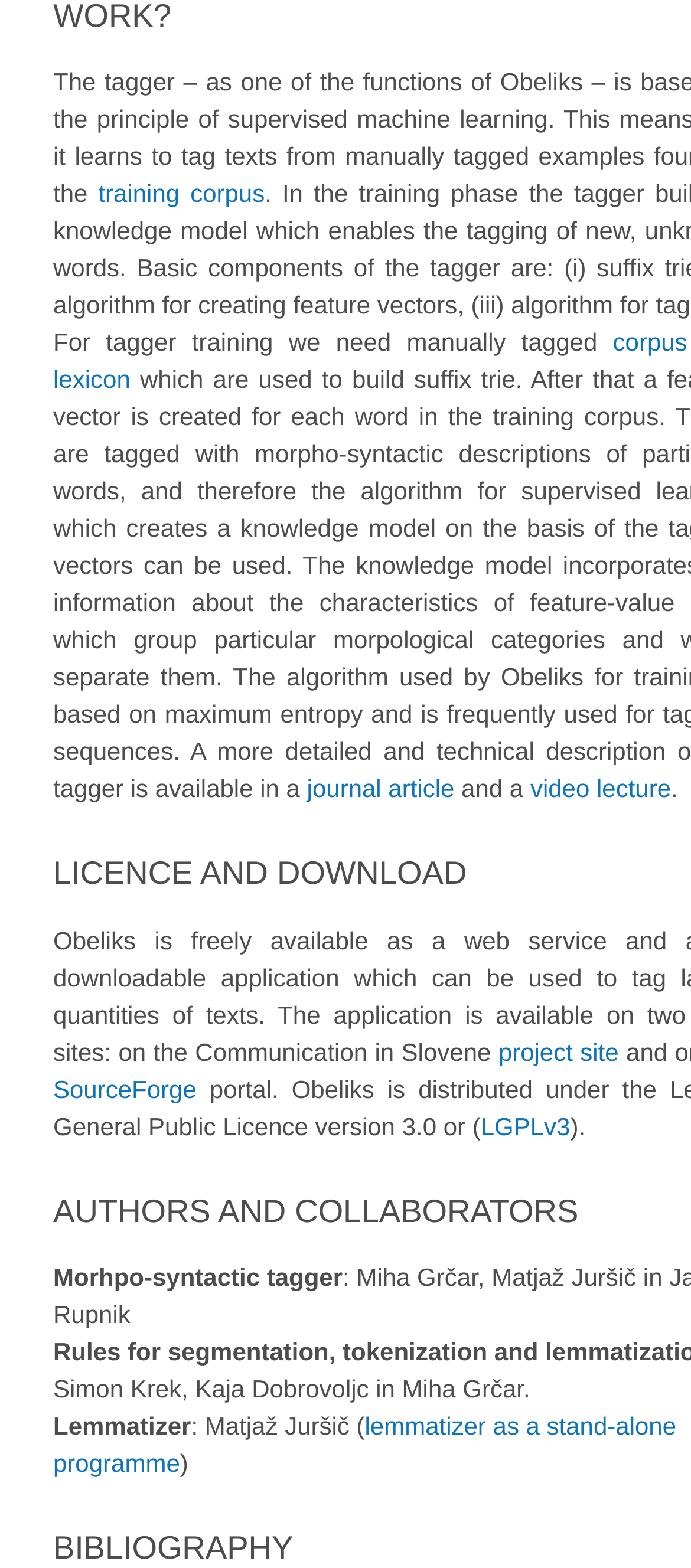Please specify the bounding box coordinates in the format (top-left x, top-left y, bottom-right x, bottom-right y), with values ranging from 0 to 1. Identify the bounding box for the UI component described as follows: lemmatizer as a stand-alone programme

[0.077, 0.901, 0.979, 0.942]